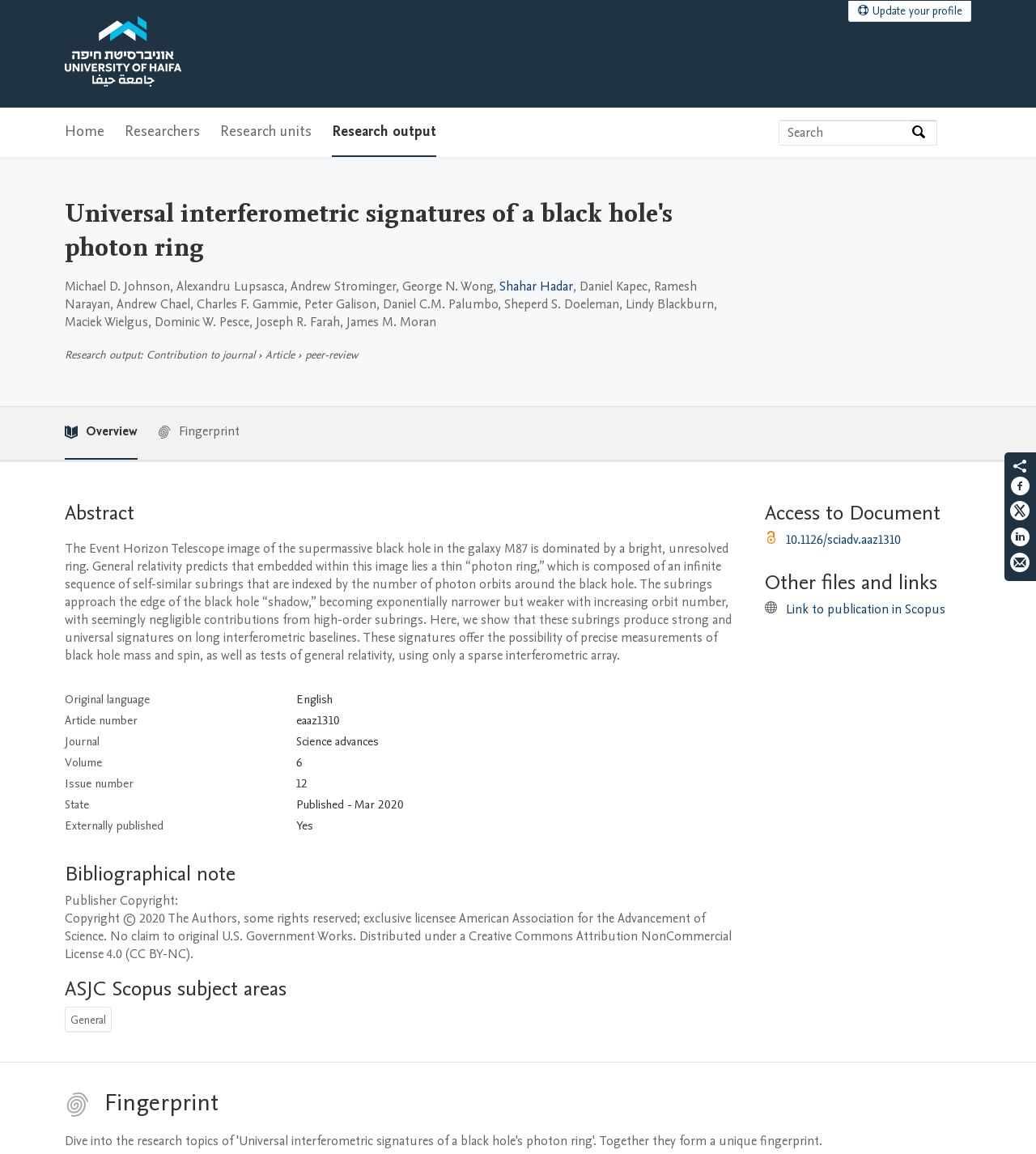Please provide the main heading of the webpage content.

Universal interferometric signatures of a black hole's photon ring